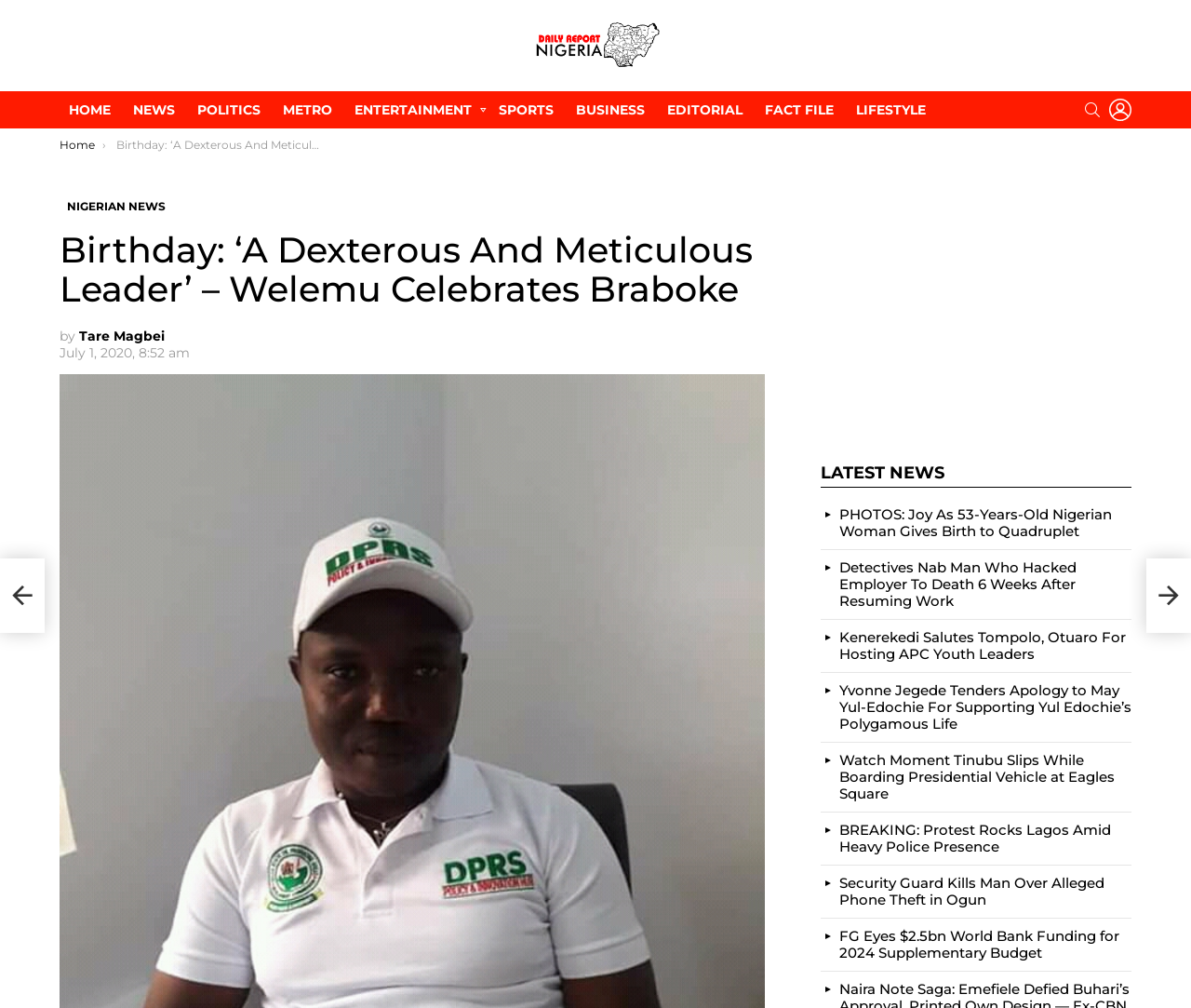What is the date of the article 'Birthday: ‘A Dexterous And Meticulous Leader’ – Welemu Celebrates Braboke'?
Answer the question with just one word or phrase using the image.

July 1, 2020